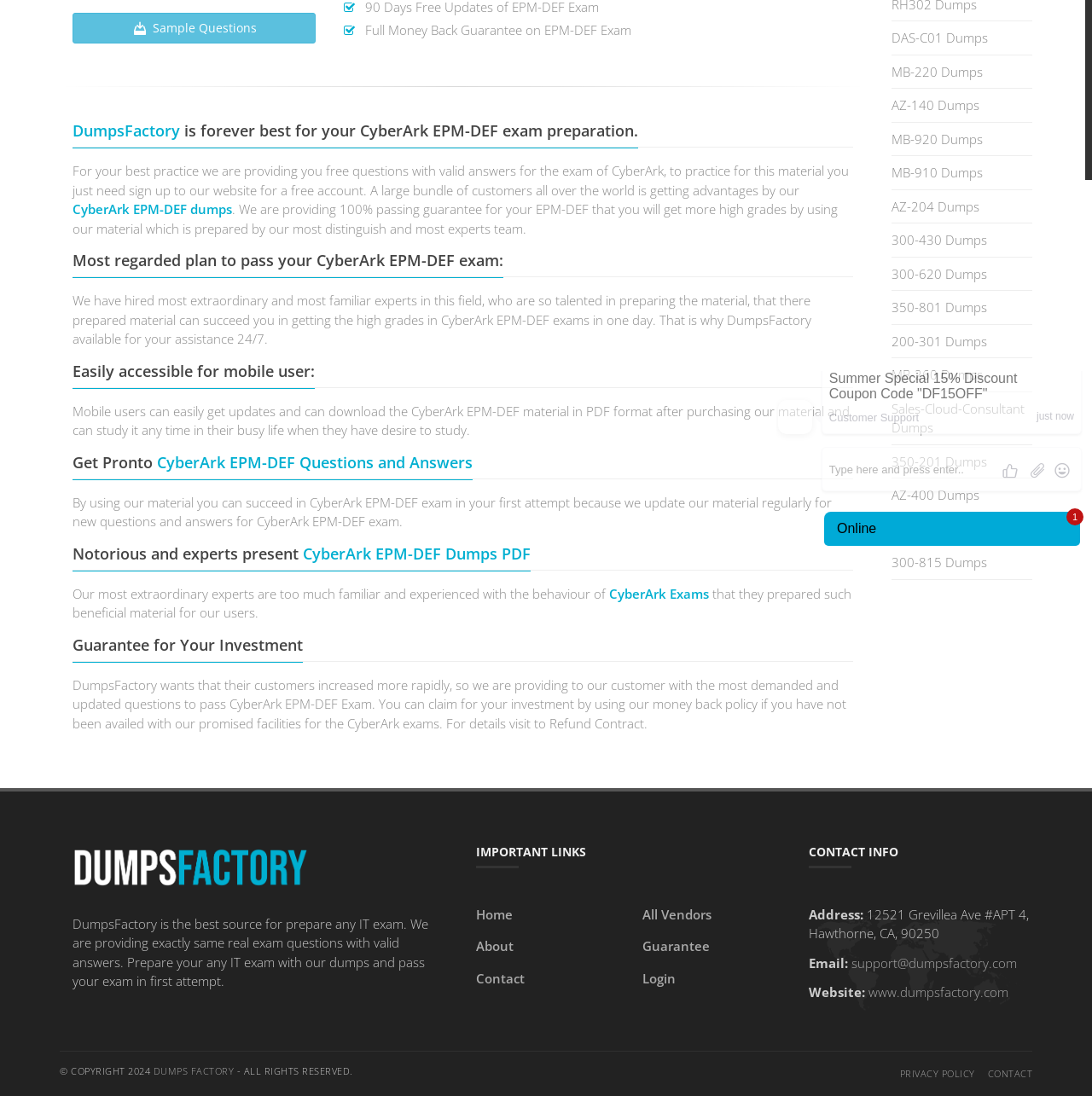Locate the bounding box coordinates for the element described below: "support@dumpsfactory.com". The coordinates must be four float values between 0 and 1, formatted as [left, top, right, bottom].

[0.779, 0.87, 0.931, 0.886]